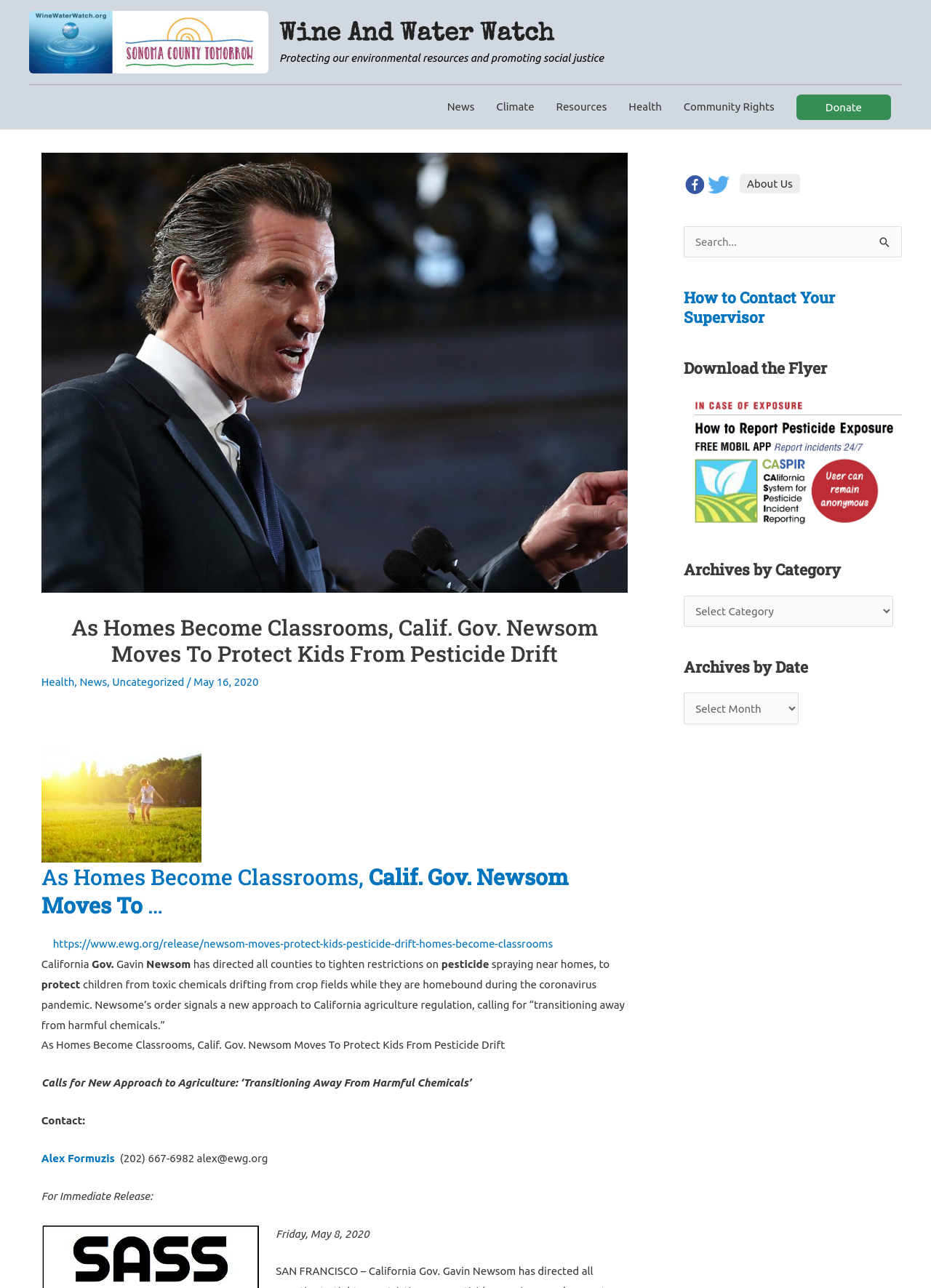Using the format (top-left x, top-left y, bottom-right x, bottom-right y), provide the bounding box coordinates for the described UI element. All values should be floating point numbers between 0 and 1: Resources

[0.586, 0.066, 0.664, 0.1]